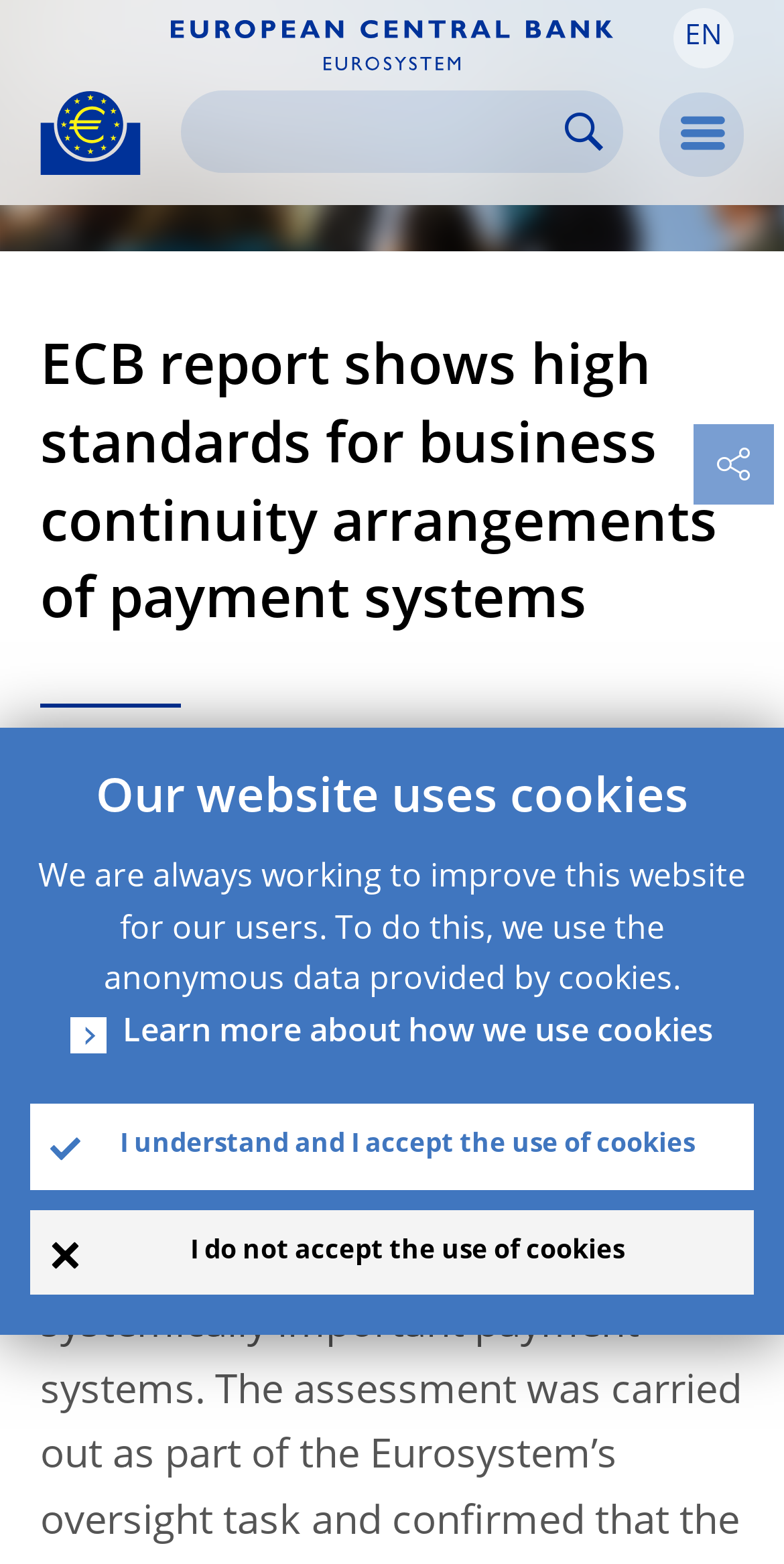What is the purpose of the search box?
From the screenshot, supply a one-word or short-phrase answer.

To search the website